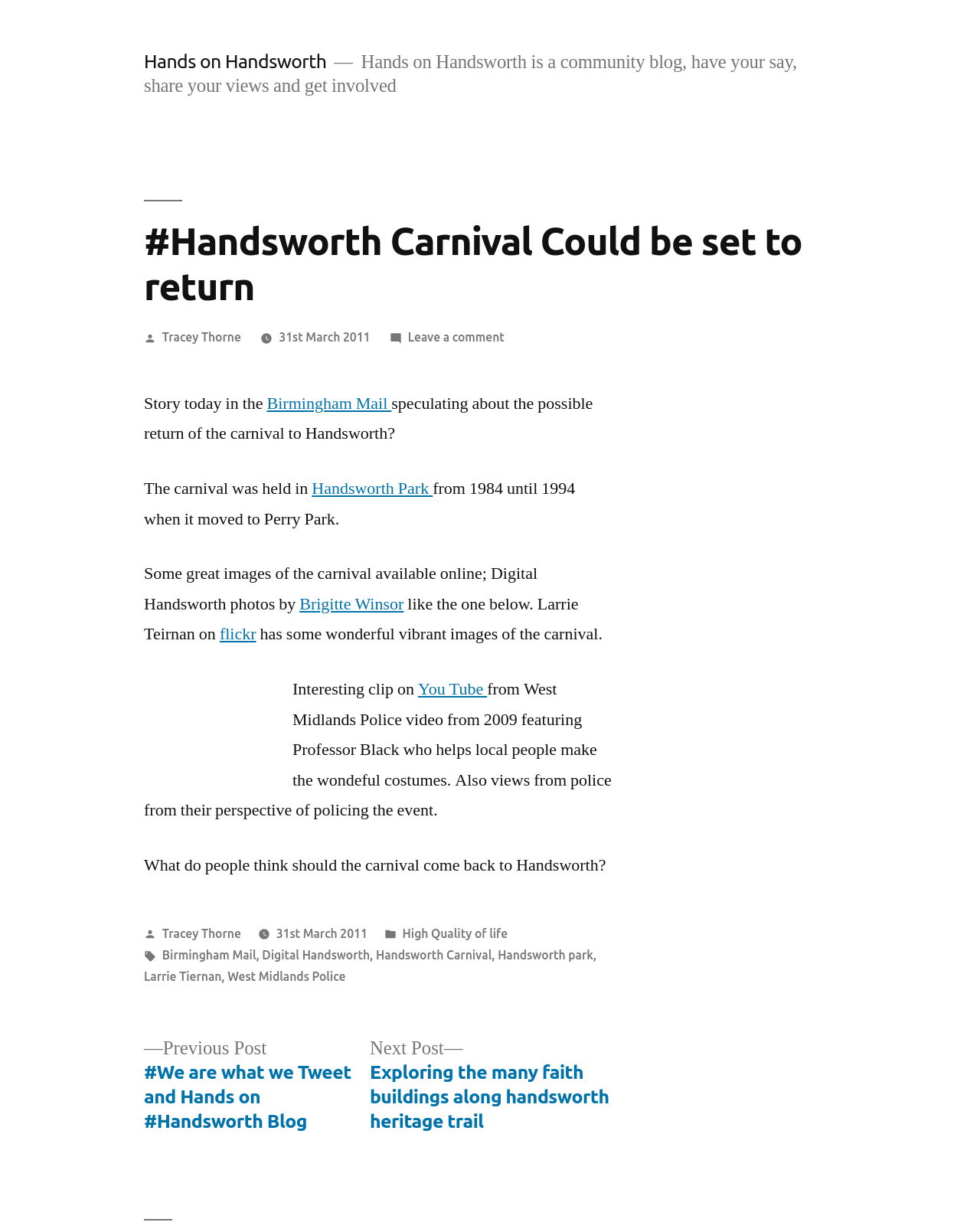Determine the bounding box coordinates for the HTML element mentioned in the following description: "High Quality of life". The coordinates should be a list of four floats ranging from 0 to 1, represented as [left, top, right, bottom].

[0.411, 0.752, 0.518, 0.763]